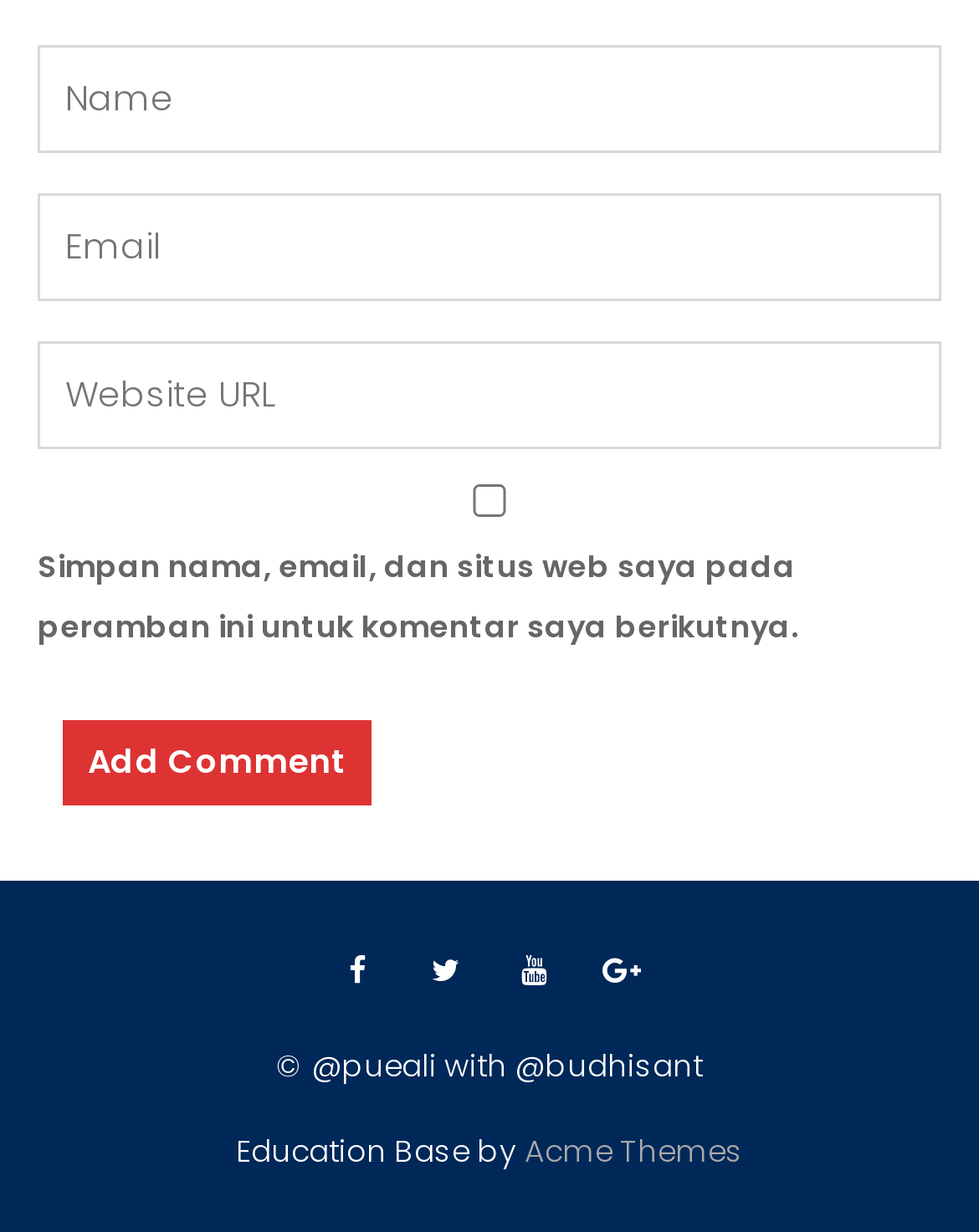Answer the question in a single word or phrase:
What is the purpose of the first textbox?

Enter name